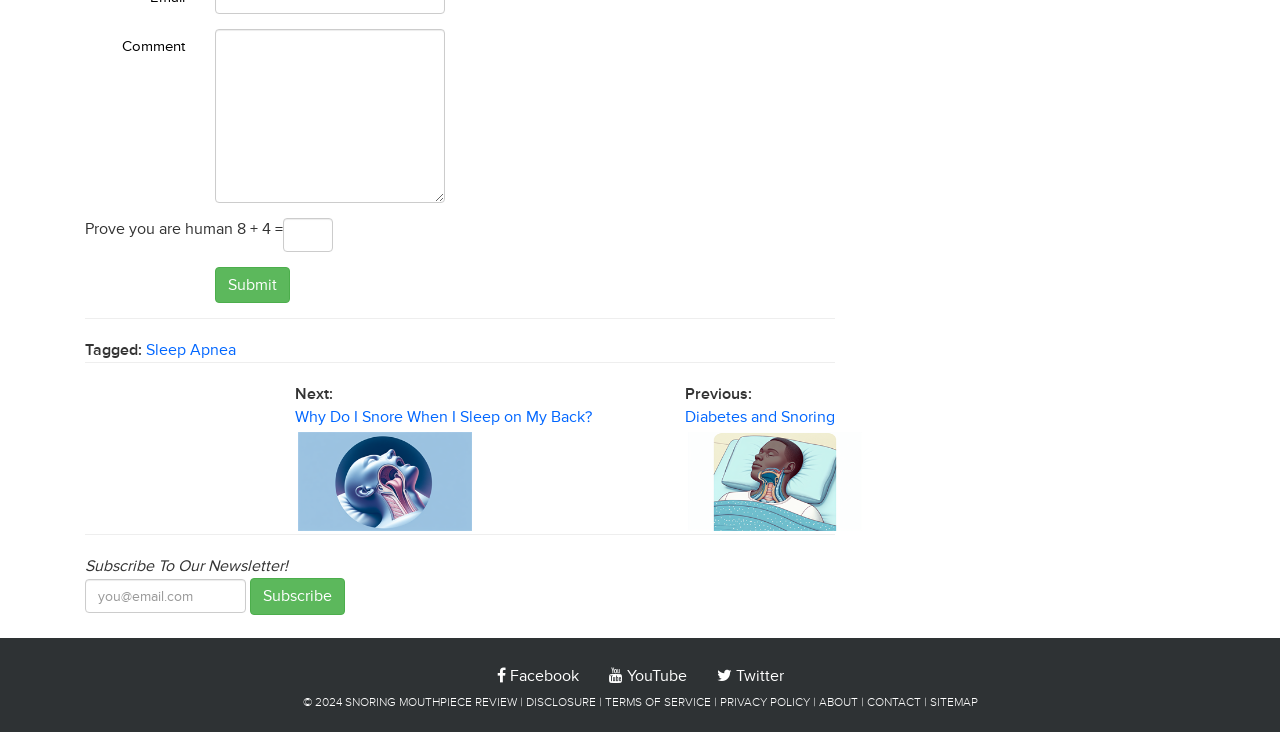How can I subscribe to the newsletter?
Answer the question in as much detail as possible.

The webpage has a section to subscribe to the newsletter, where users can enter their email address in the textbox and click the 'Subscribe' button to subscribe.